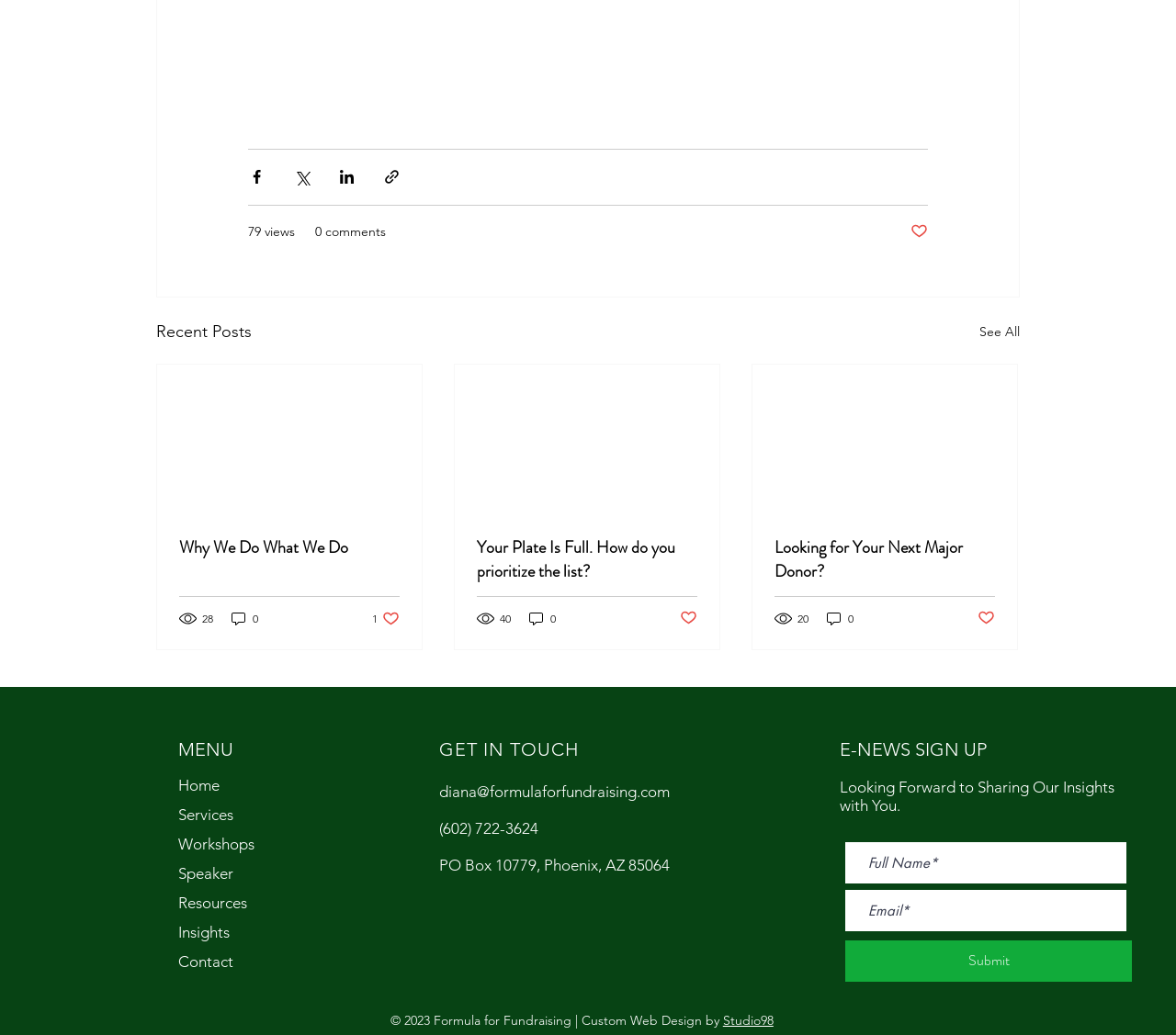Could you determine the bounding box coordinates of the clickable element to complete the instruction: "Share via Facebook"? Provide the coordinates as four float numbers between 0 and 1, i.e., [left, top, right, bottom].

[0.211, 0.162, 0.226, 0.179]